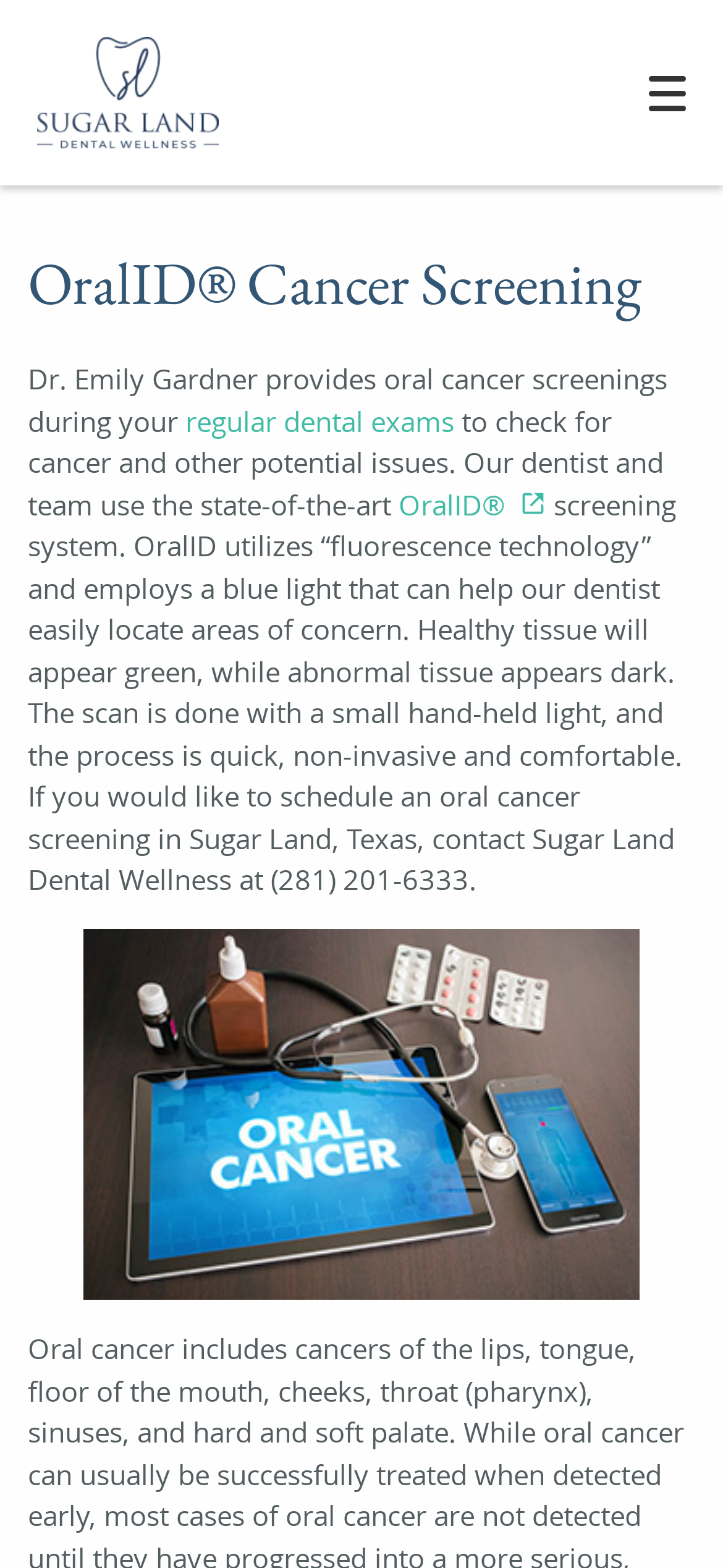Point out the bounding box coordinates of the section to click in order to follow this instruction: "Toggle mobile menu".

[0.846, 0.024, 1.0, 0.094]